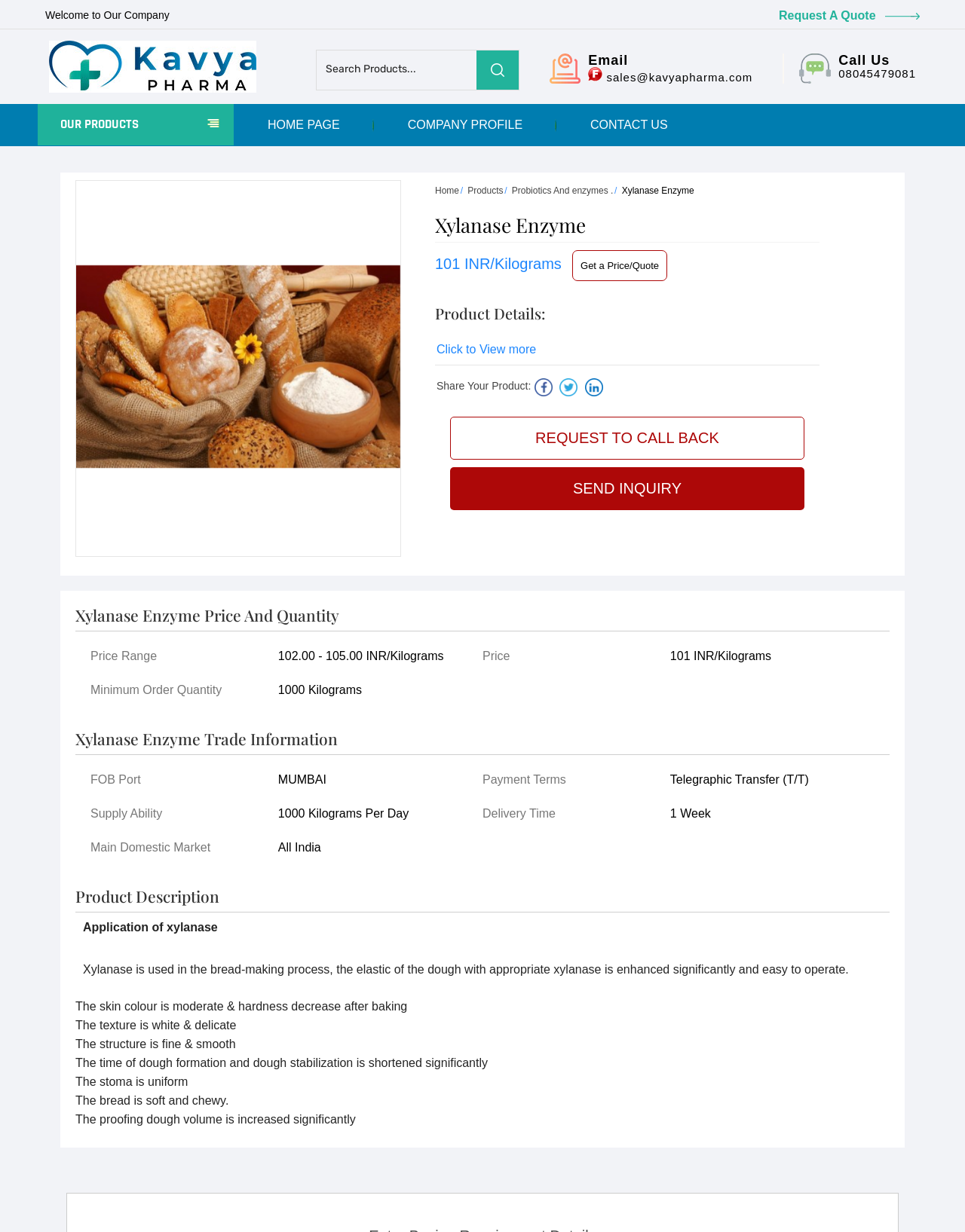Locate the bounding box coordinates for the element described below: "Shop K-Var". The coordinates must be four float values between 0 and 1, formatted as [left, top, right, bottom].

None